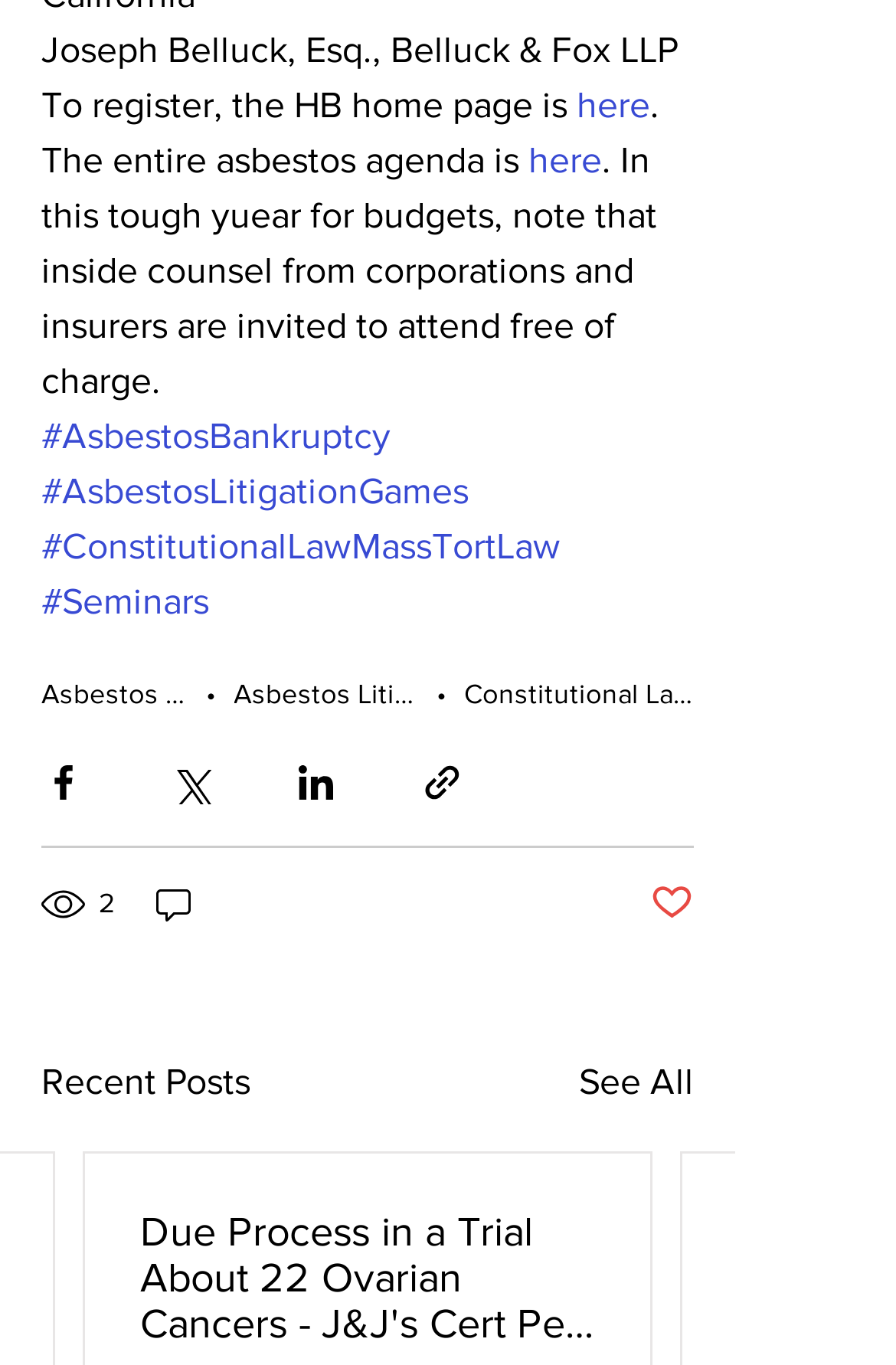What is the purpose of the 'Share via' buttons?
Answer with a single word or phrase, using the screenshot for reference.

To share the post